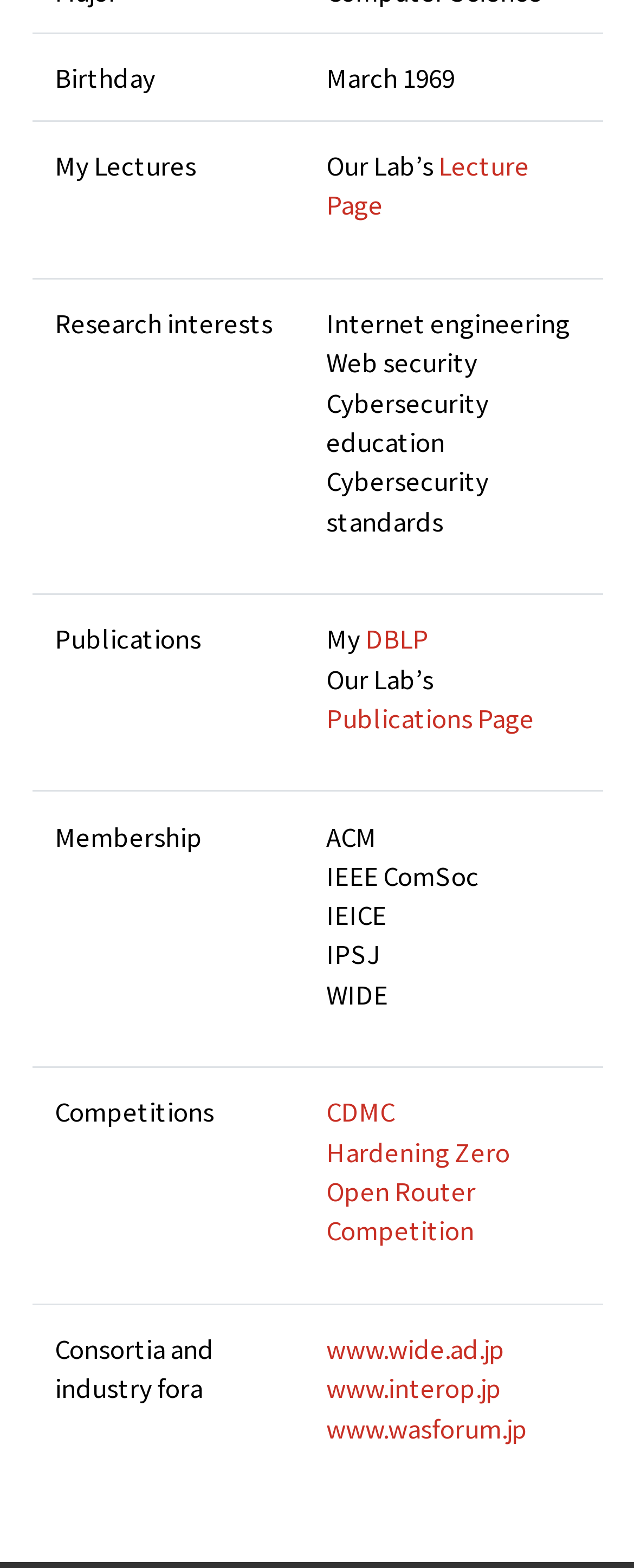Answer the following in one word or a short phrase: 
How many links are there in the 'Publications' section?

2